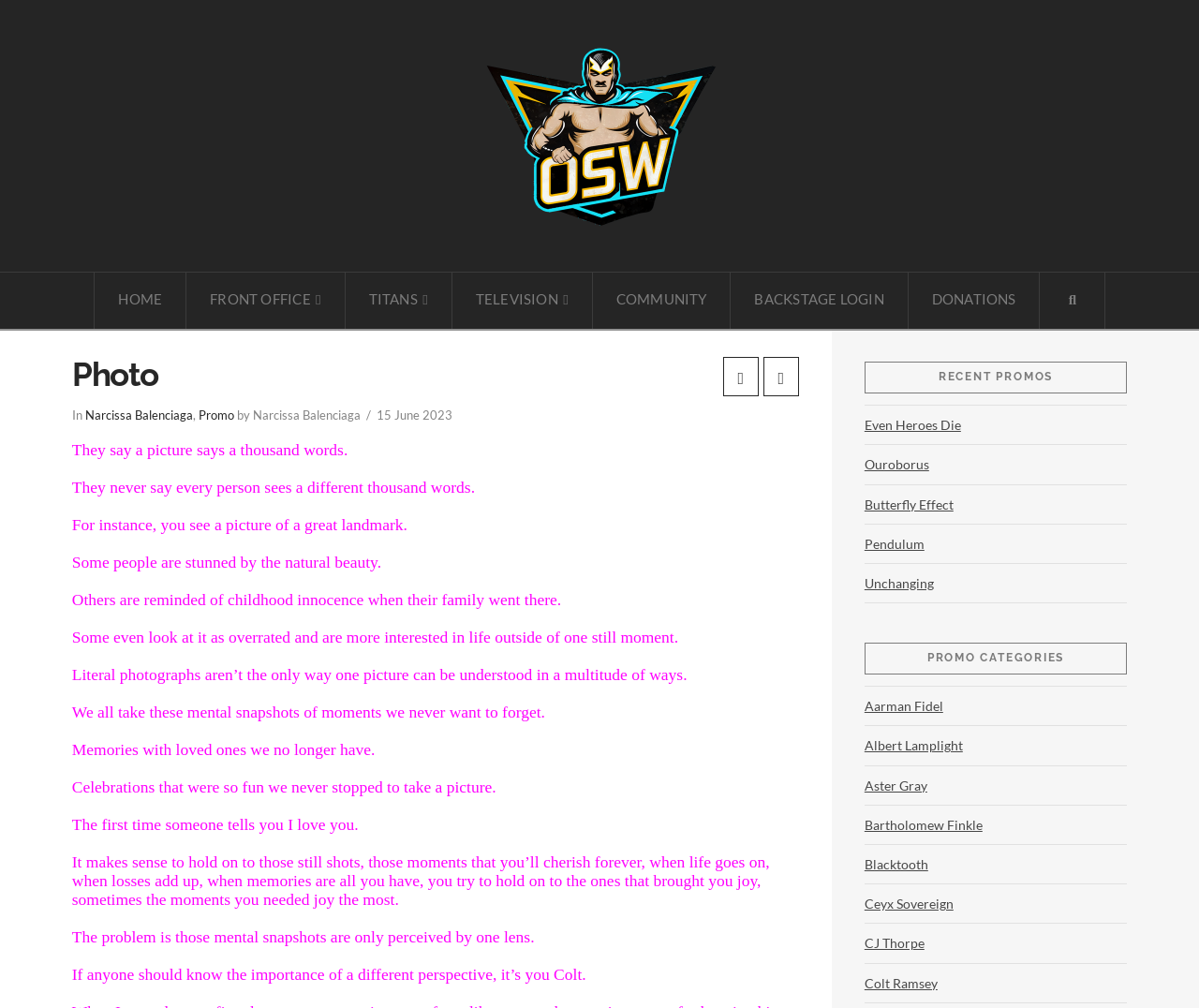Describe all the key features and sections of the webpage thoroughly.

This webpage is about Old School Wrestling, with a focus on a photo and related promos. At the top, there is a logo with the text "Old School Wrestling" and an image with the same name. Below the logo, there is a navigation menu with links to different sections, including "HOME", "FRONT OFFICE", "TITANS", "TELEVISION", "COMMUNITY", "BACKSTAGE LOGIN", and "DONATIONS".

The main content of the page is divided into two sections. On the left, there is a block of text that discusses the concept of a picture being worth a thousand words, but notes that different people can interpret the same image in different ways. The text goes on to talk about how we take mental snapshots of moments we want to remember, and how these memories can be cherished and held onto.

On the right, there is a section with a heading "RECENT PROMOS" that lists several links to different promos, including "Even Heroes Die", "Ouroborus", and "Butterfly Effect". Below this section, there is another heading "PROMO CATEGORIES" that lists links to different categories of promos, including those by specific wrestlers such as Aarman Fidel, Albert Lamplight, and Colt Ramsey.

At the bottom of the page, there is a link to a photo with the caption "In" and the name "Narcissa Balenciaga", along with a timestamp of "15 June 2023".